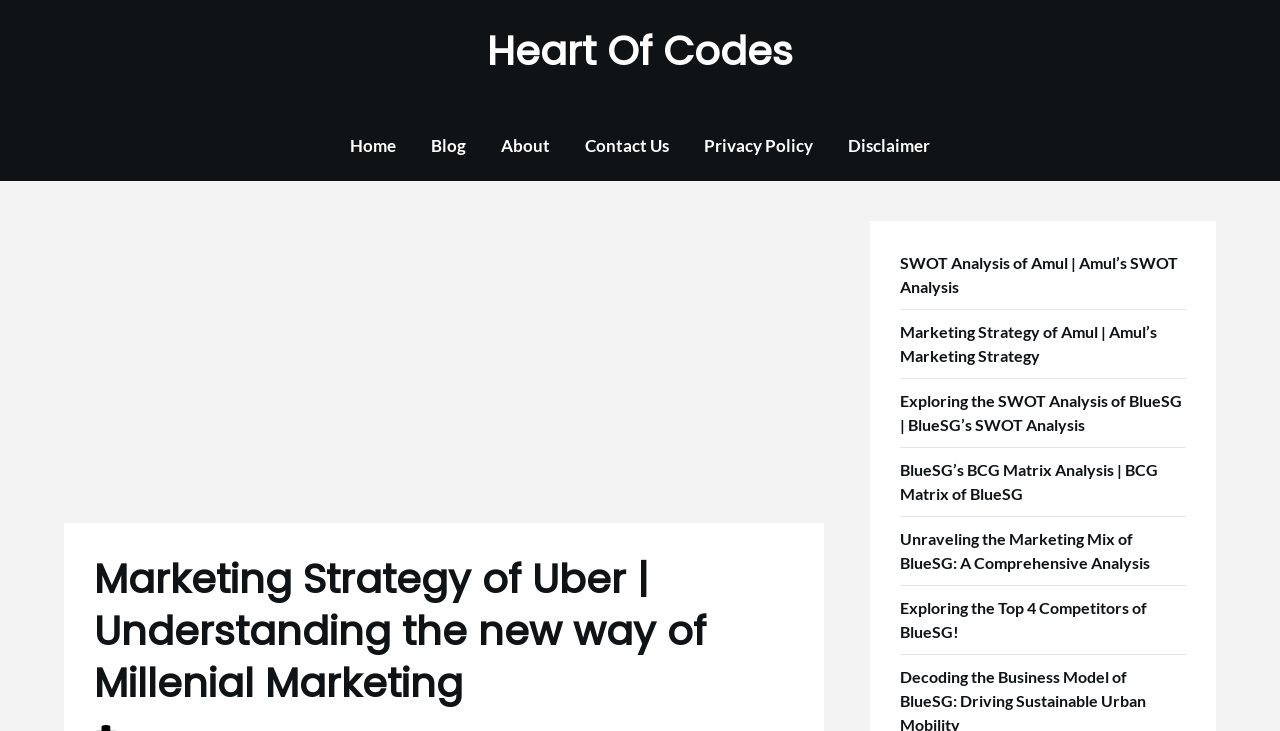Find the bounding box coordinates of the element you need to click on to perform this action: 'visit heart of codes'. The coordinates should be represented by four float values between 0 and 1, in the format [left, top, right, bottom].

[0.292, 0.034, 0.708, 0.105]